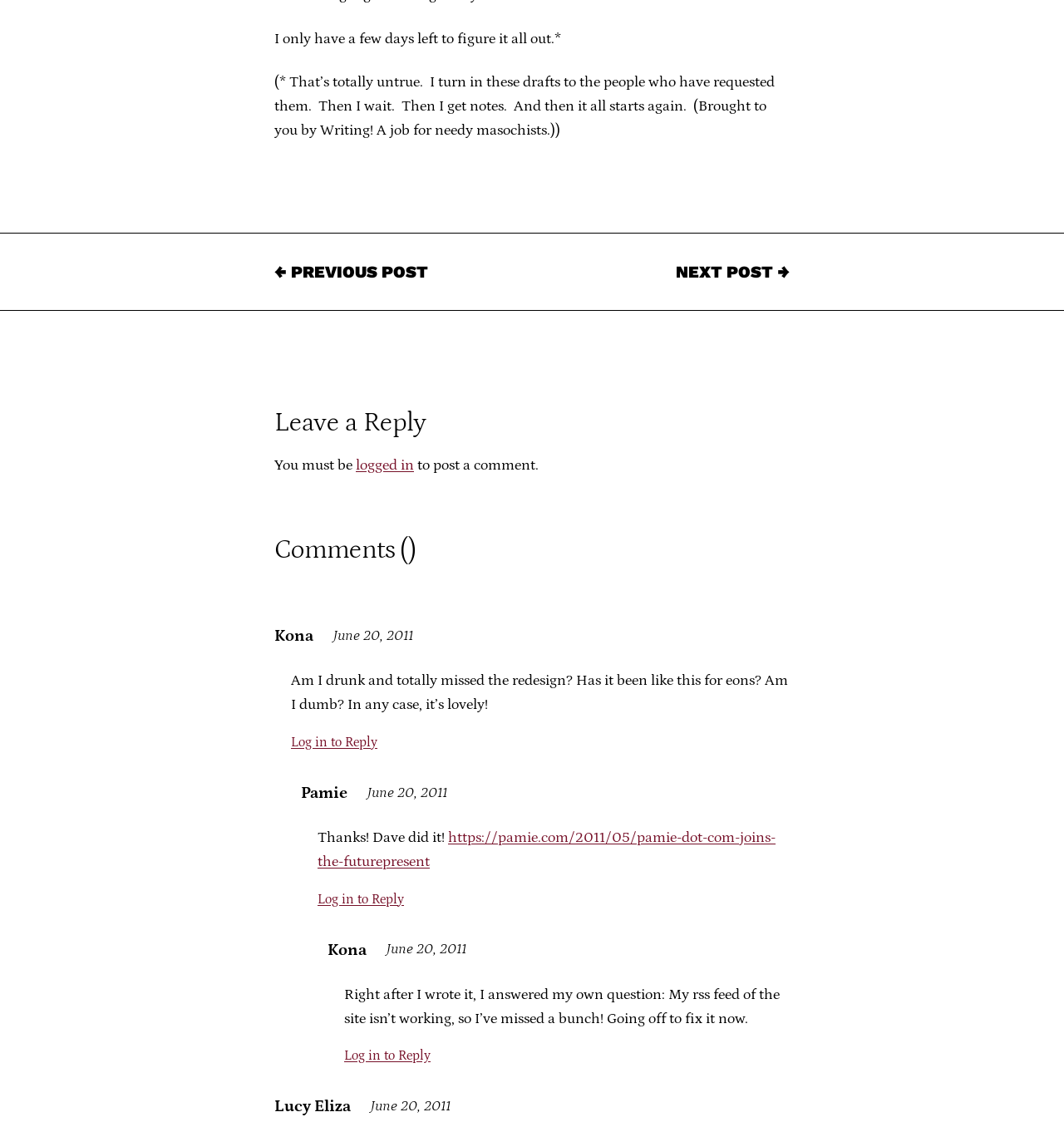Refer to the element description https://pamie.com/2011/05/pamie-dot-com-joins-the-futurepresent and identify the corresponding bounding box in the screenshot. Format the coordinates as (top-left x, top-left y, bottom-right x, bottom-right y) with values in the range of 0 to 1.

[0.298, 0.739, 0.729, 0.775]